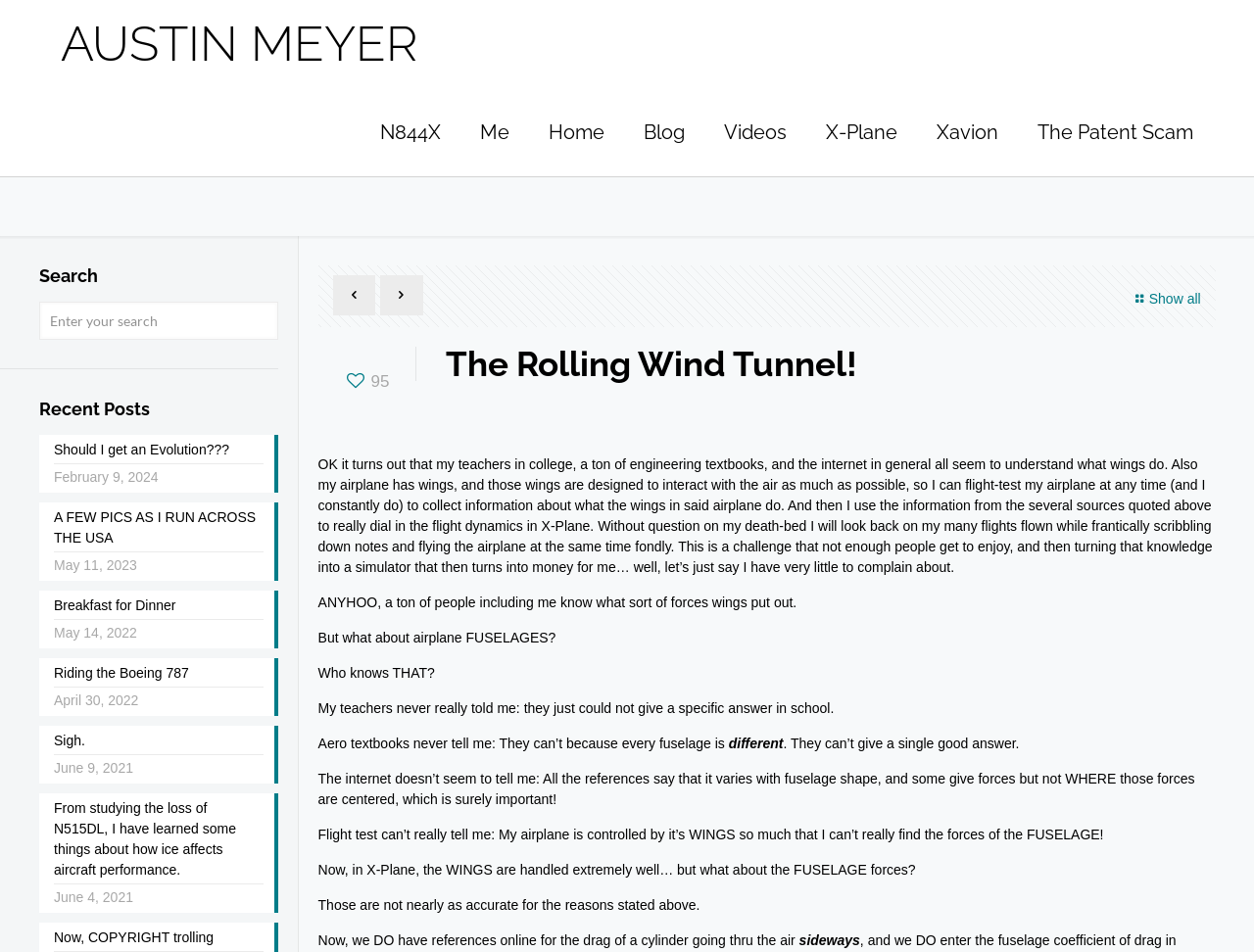Determine the bounding box coordinates for the UI element with the following description: "AUSTIN MEYER". The coordinates should be four float numbers between 0 and 1, represented as [left, top, right, bottom].

[0.049, 0.0, 0.333, 0.093]